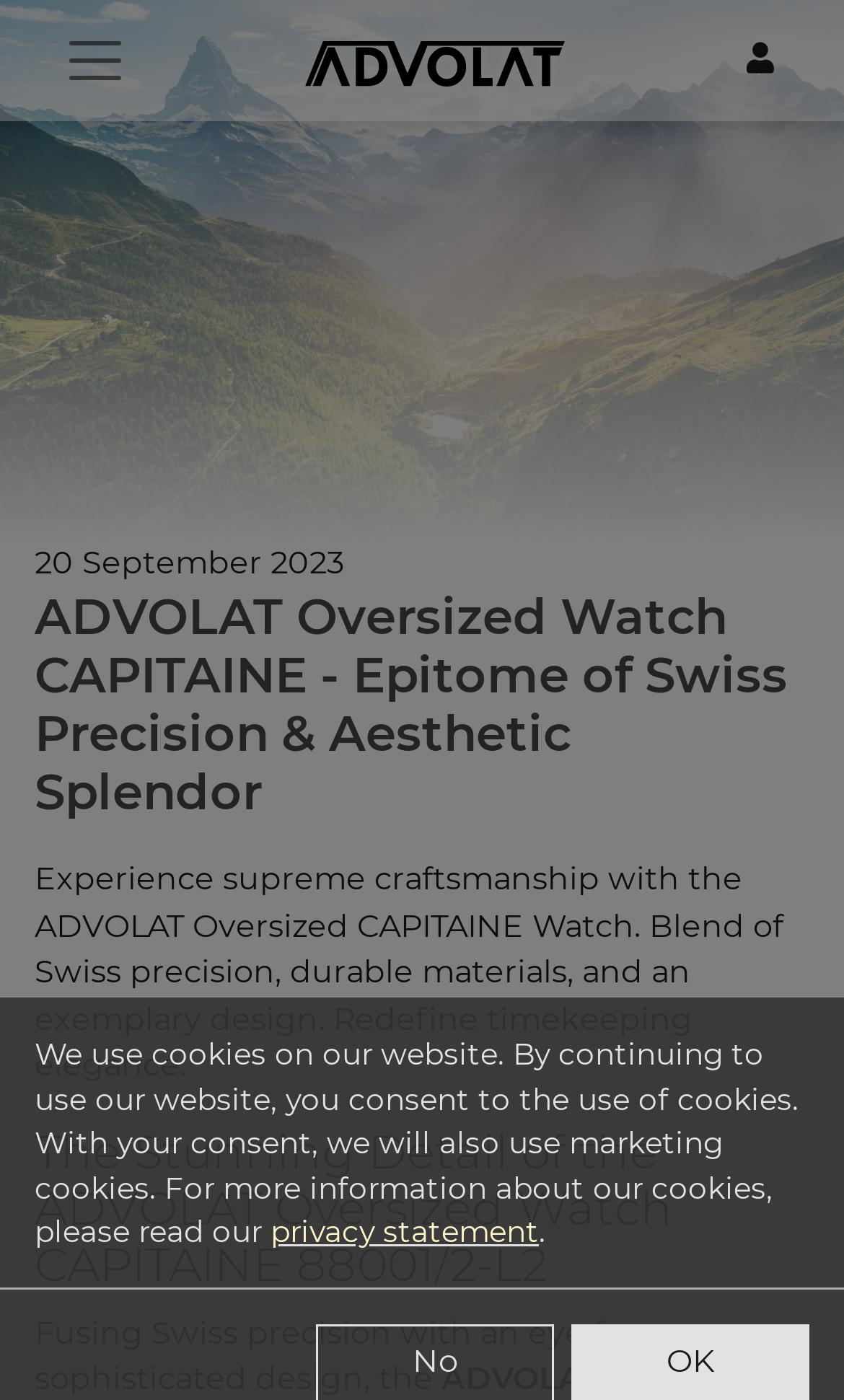Answer the question briefly using a single word or phrase: 
What is the origin of the watch's precision?

Swiss